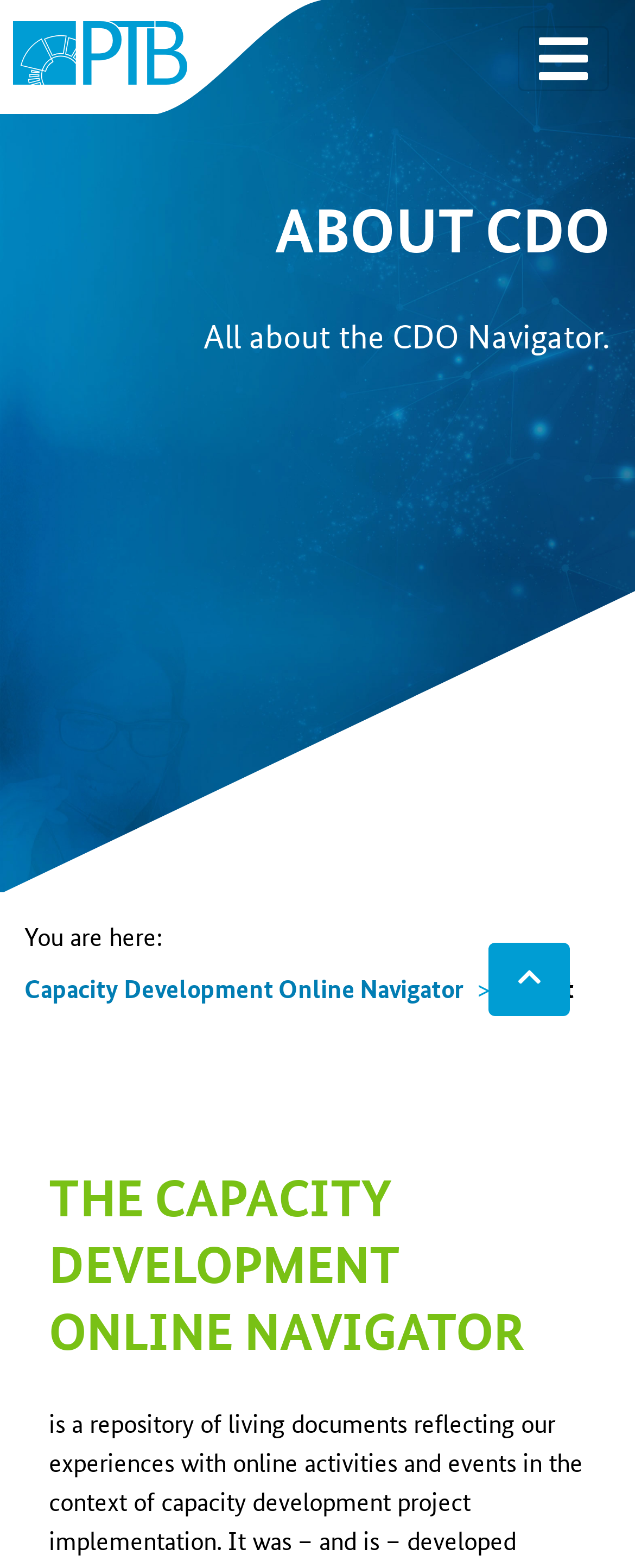What is the main topic of the webpage?
Look at the image and answer with only one word or phrase.

About CDO